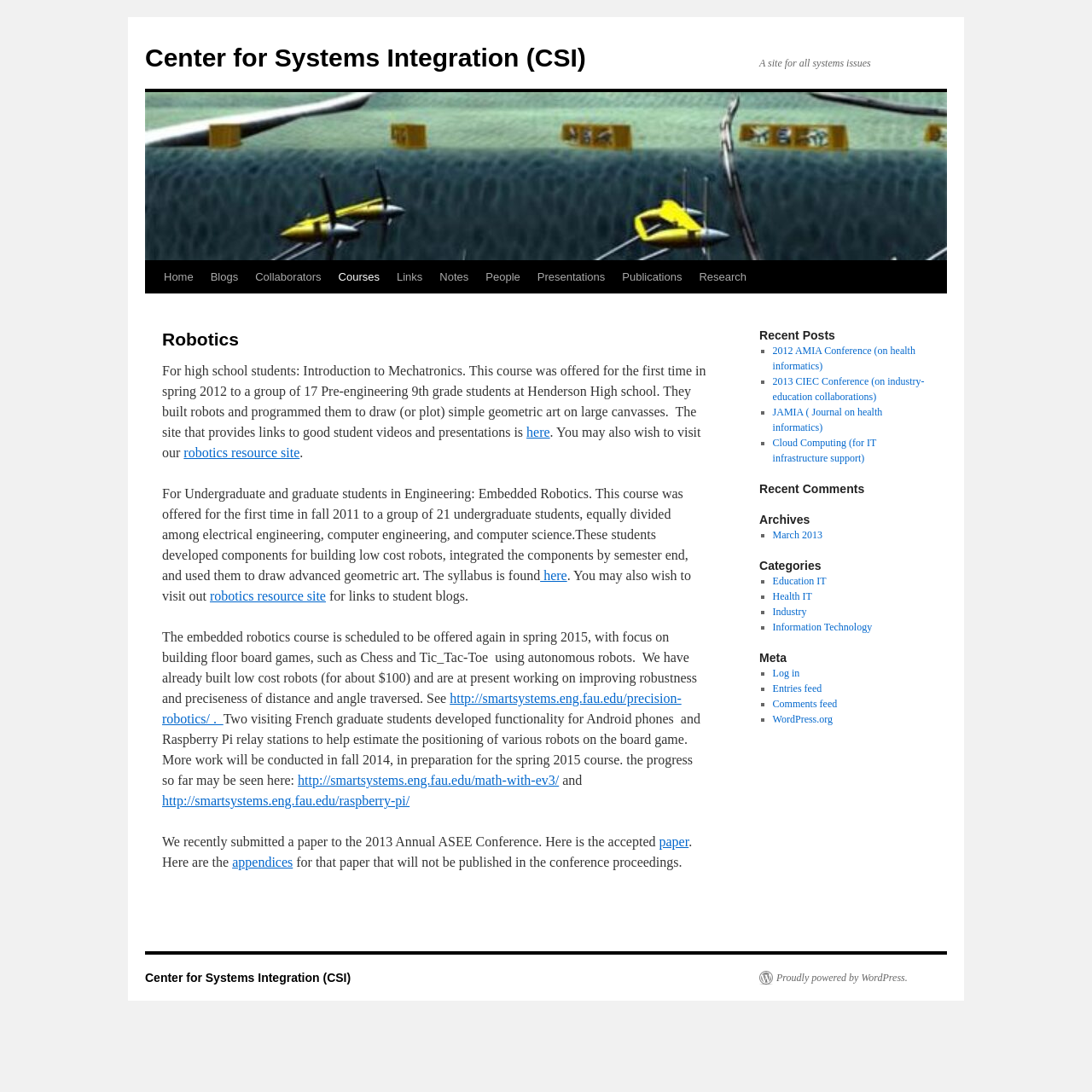Please respond to the question using a single word or phrase:
What is the name of the center?

Center for Systems Integration (CSI)